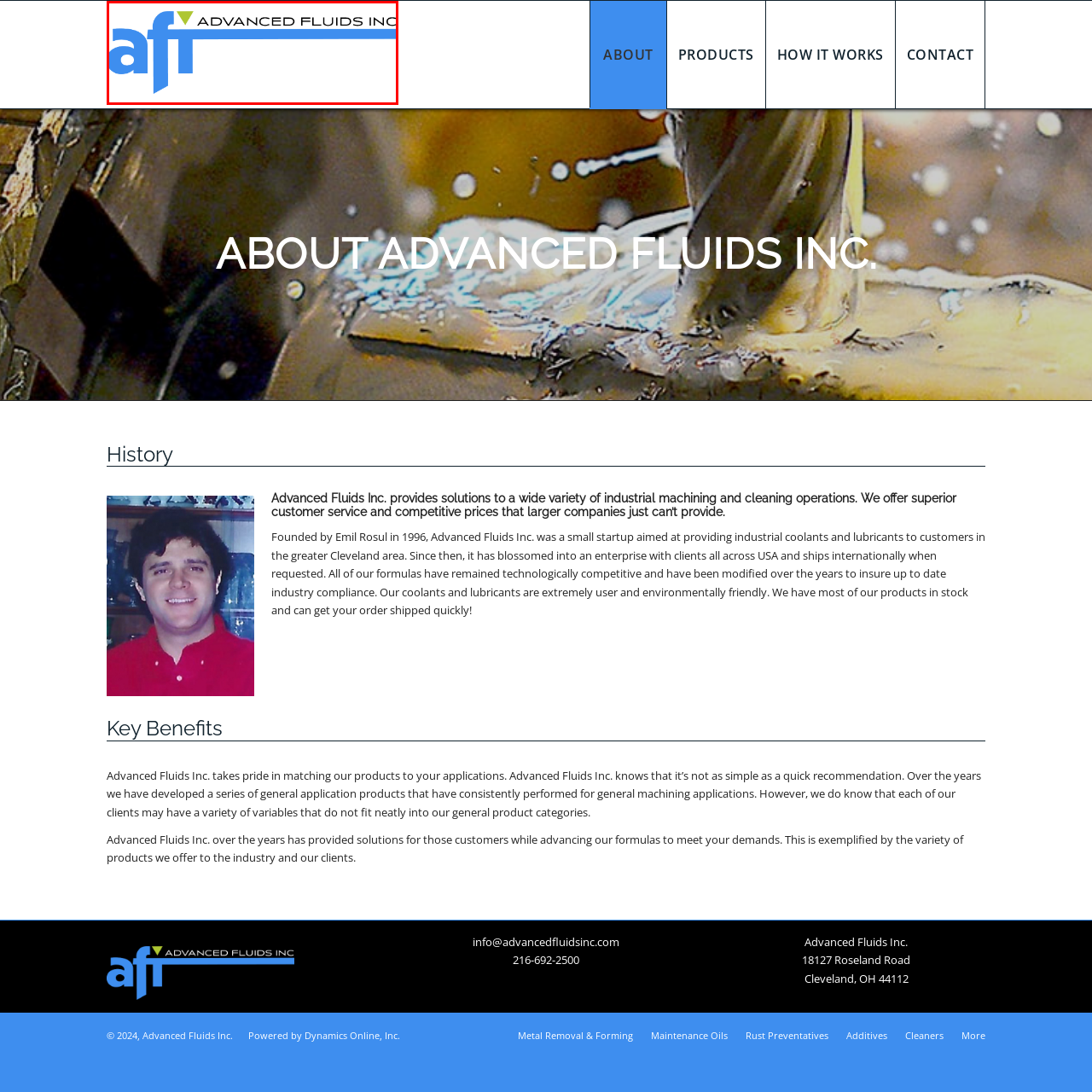Narrate the specific details and elements found within the red-bordered image.

The image prominently features the logo of Advanced Fluids, Inc., showcasing a modern and professional design. The logo combines the letters "AF" in a stylized format, with a vibrant blue color that conveys trust and reliability, paired alongside the full company name, "ADVANCED FLUIDS INC." in sleek, black typography. This logo symbolizes the company's commitment to providing innovative solutions in industrial machining and cleaning operations. The overall aesthetic reflects the company’s focus on advanced technology and superior customer service, highlighting its growth from a small startup in 1996 to a recognized enterprise serving clients across the USA and internationally.